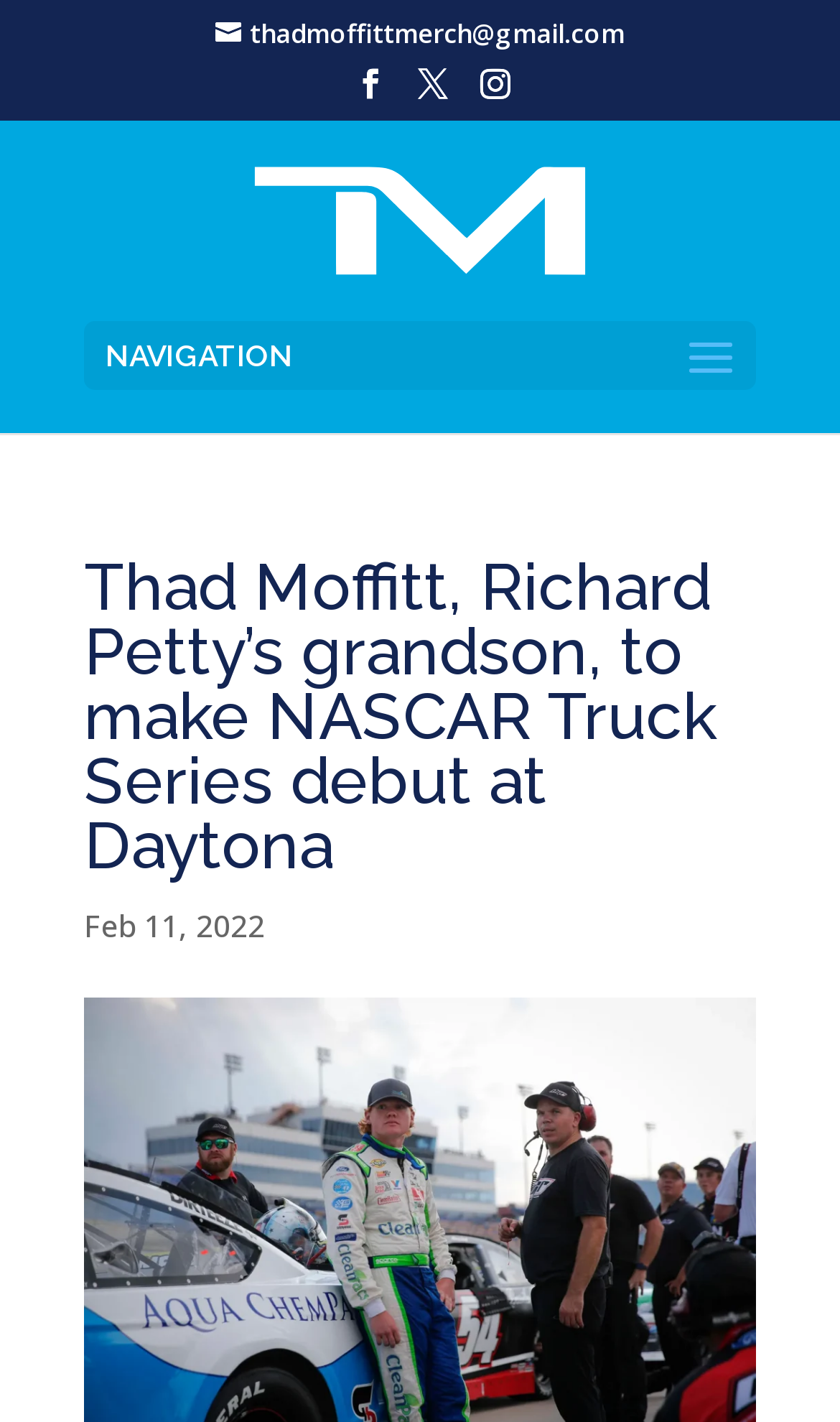Identify the bounding box for the given UI element using the description provided. Coordinates should be in the format (top-left x, top-left y, bottom-right x, bottom-right y) and must be between 0 and 1. Here is the description: alt="Thad Moffitt"

[0.3, 0.141, 0.7, 0.166]